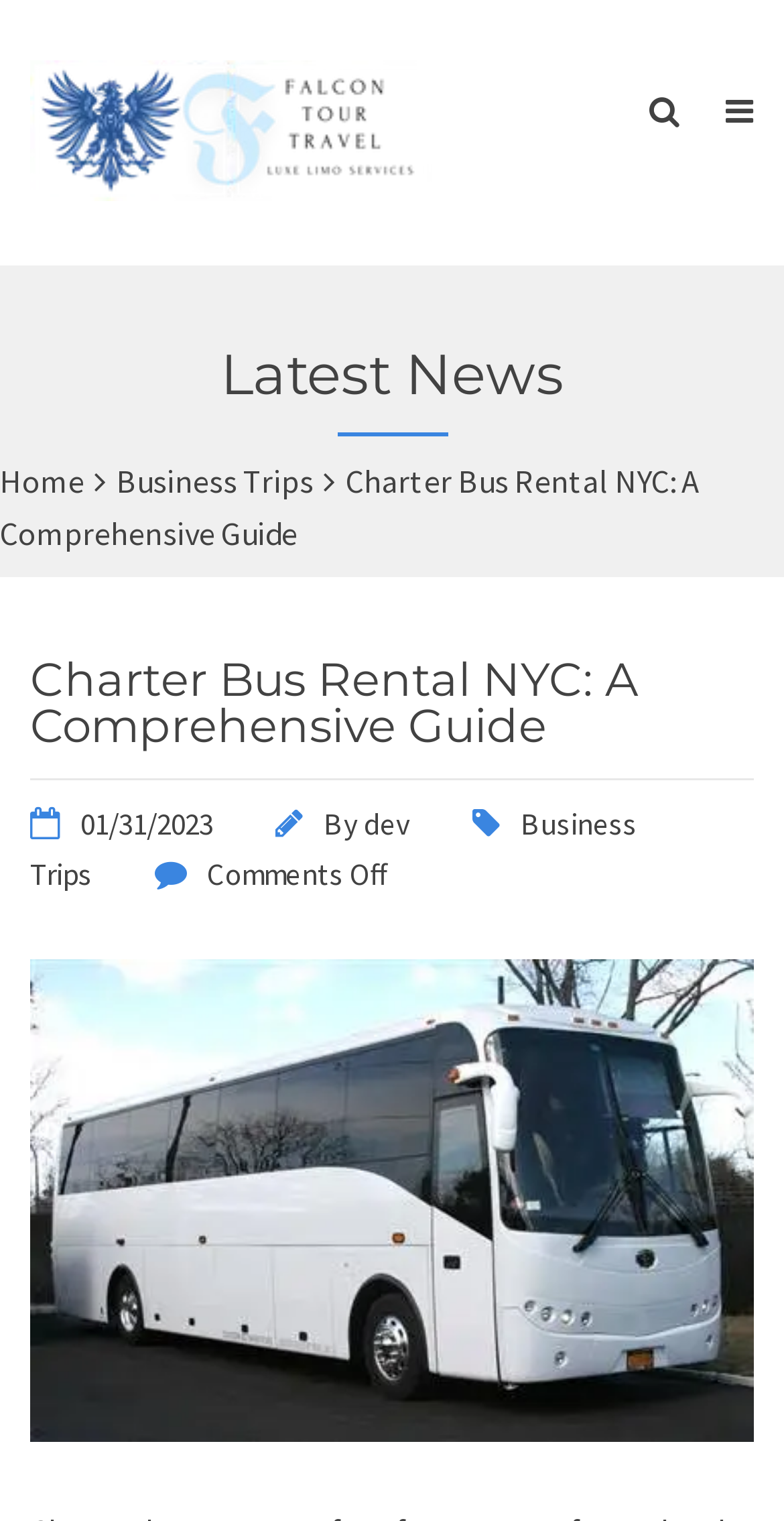Could you provide the bounding box coordinates for the portion of the screen to click to complete this instruction: "Go to Business Trips page"?

[0.149, 0.303, 0.4, 0.329]